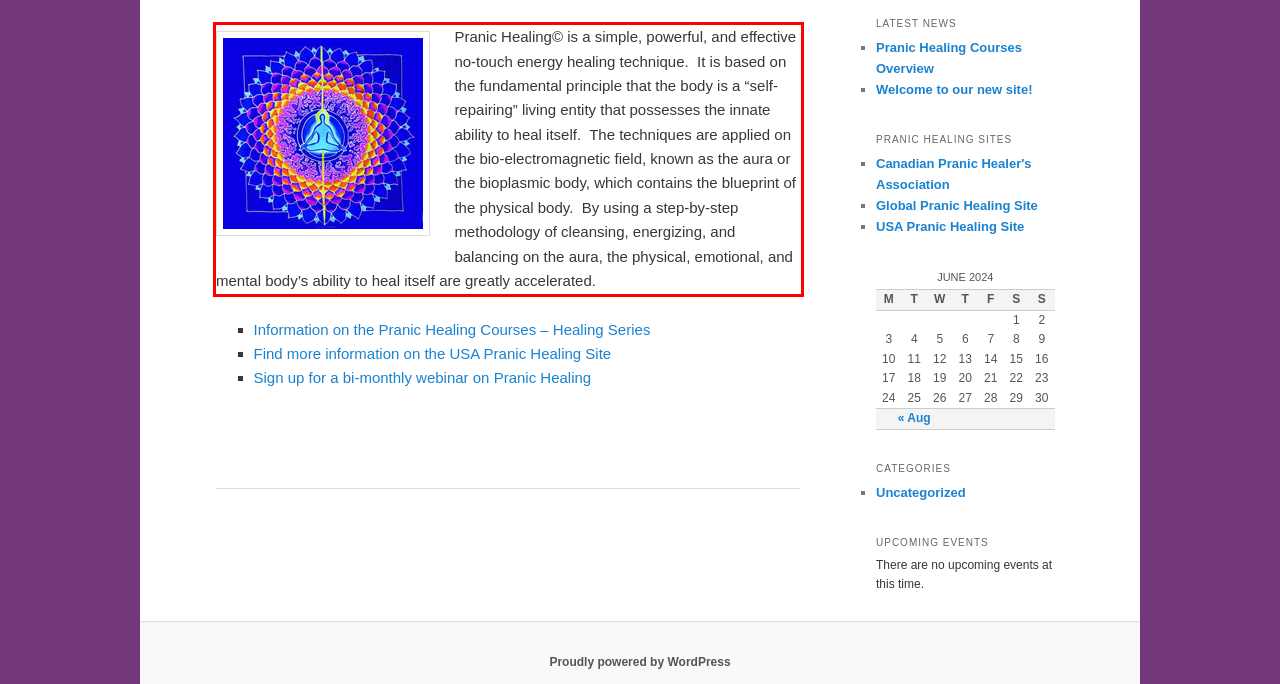You are given a screenshot with a red rectangle. Identify and extract the text within this red bounding box using OCR.

Pranic Healing© is a simple, powerful, and effective no-touch energy healing technique. It is based on the fundamental principle that the body is a “self-repairing” living entity that possesses the innate ability to heal itself. The techniques are applied on the bio-electromagnetic field, known as the aura or the bioplasmic body, which contains the blueprint of the physical body. By using a step-by-step methodology of cleansing, energizing, and balancing on the aura, the physical, emotional, and mental body’s ability to heal itself are greatly accelerated.